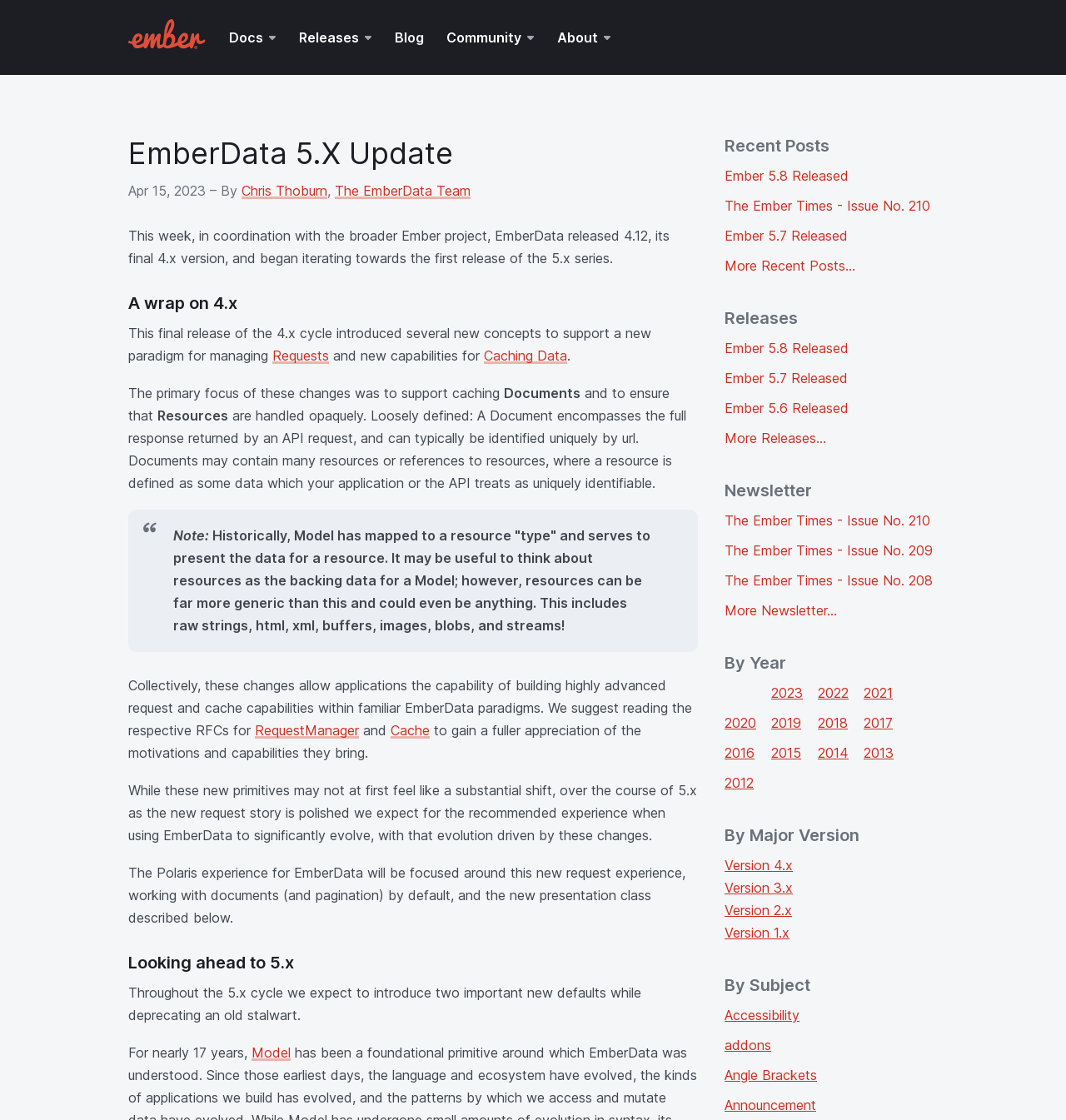Identify the bounding box coordinates of the specific part of the webpage to click to complete this instruction: "expand the 'Docs' button".

[0.209, 0.02, 0.26, 0.047]